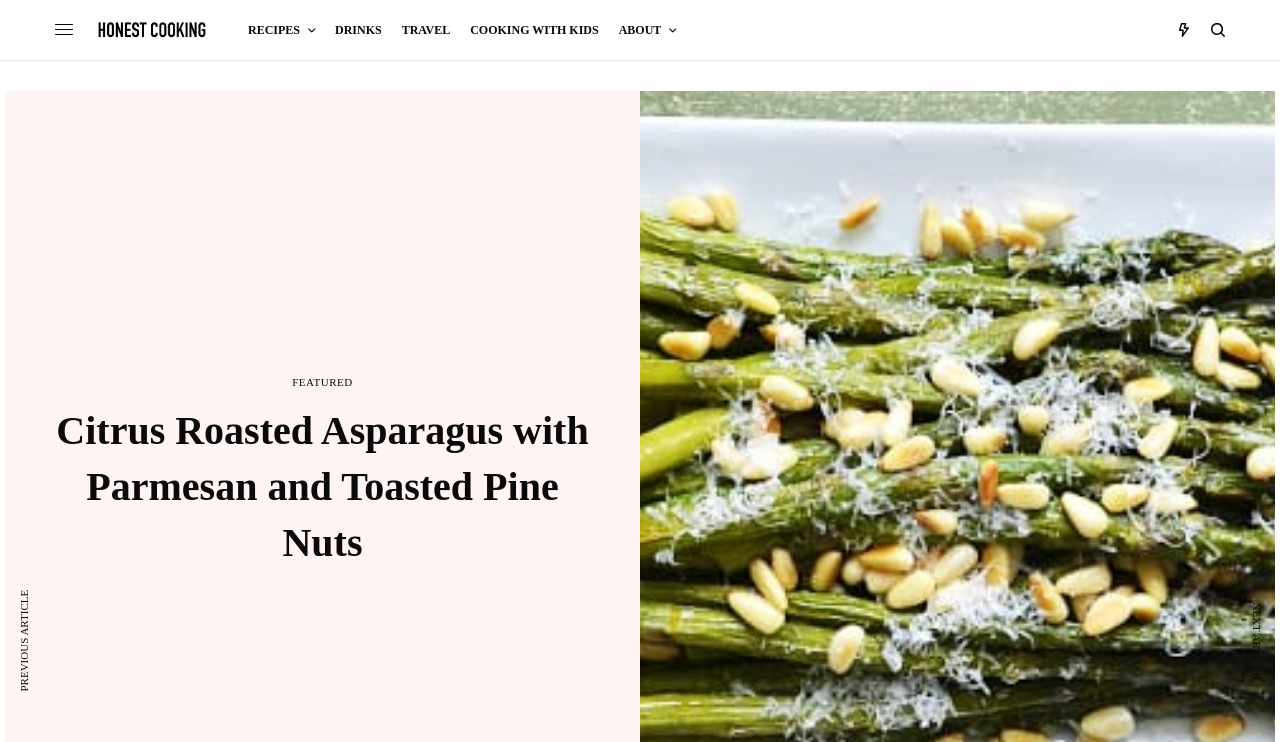Provide the bounding box coordinates of the HTML element this sentence describes: "Cooking with Kids". The bounding box coordinates consist of four float numbers between 0 and 1, i.e., [left, top, right, bottom].

[0.367, 0.0, 0.468, 0.081]